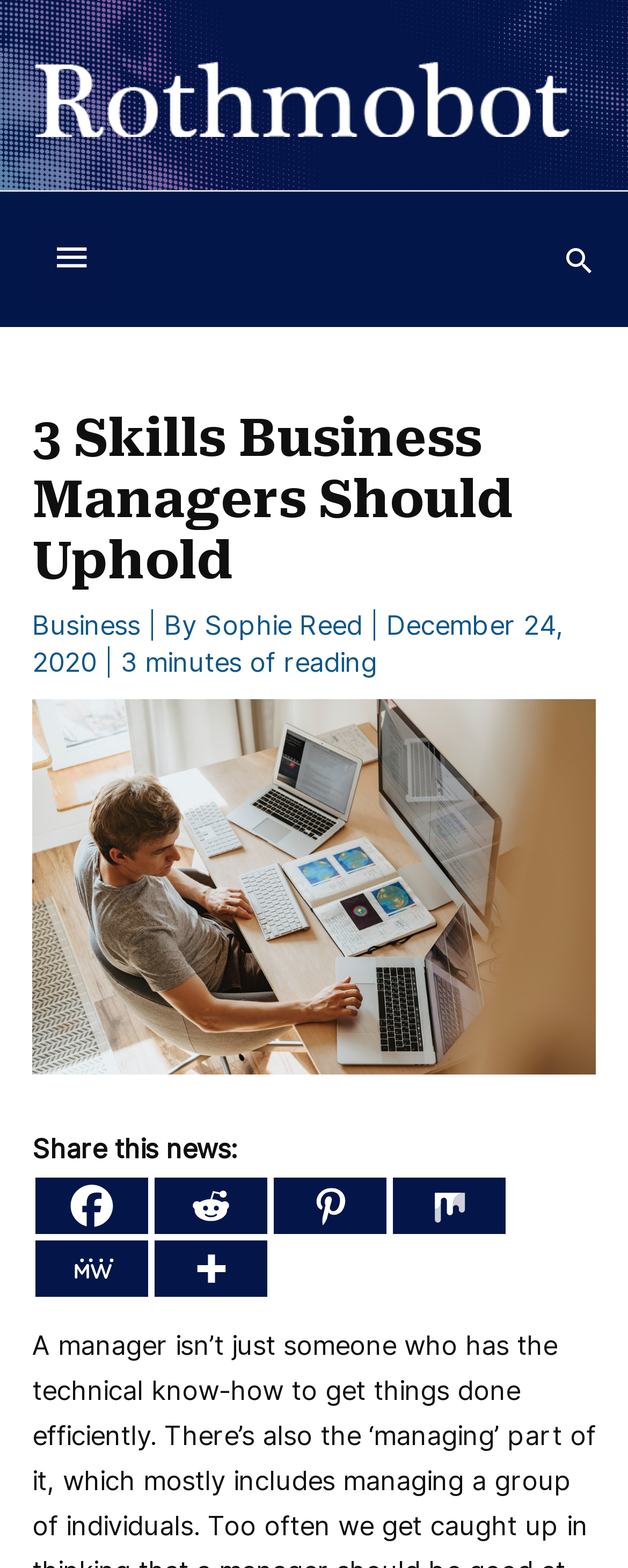Please find and report the primary heading text from the webpage.

3 Skills Business Managers Should Uphold